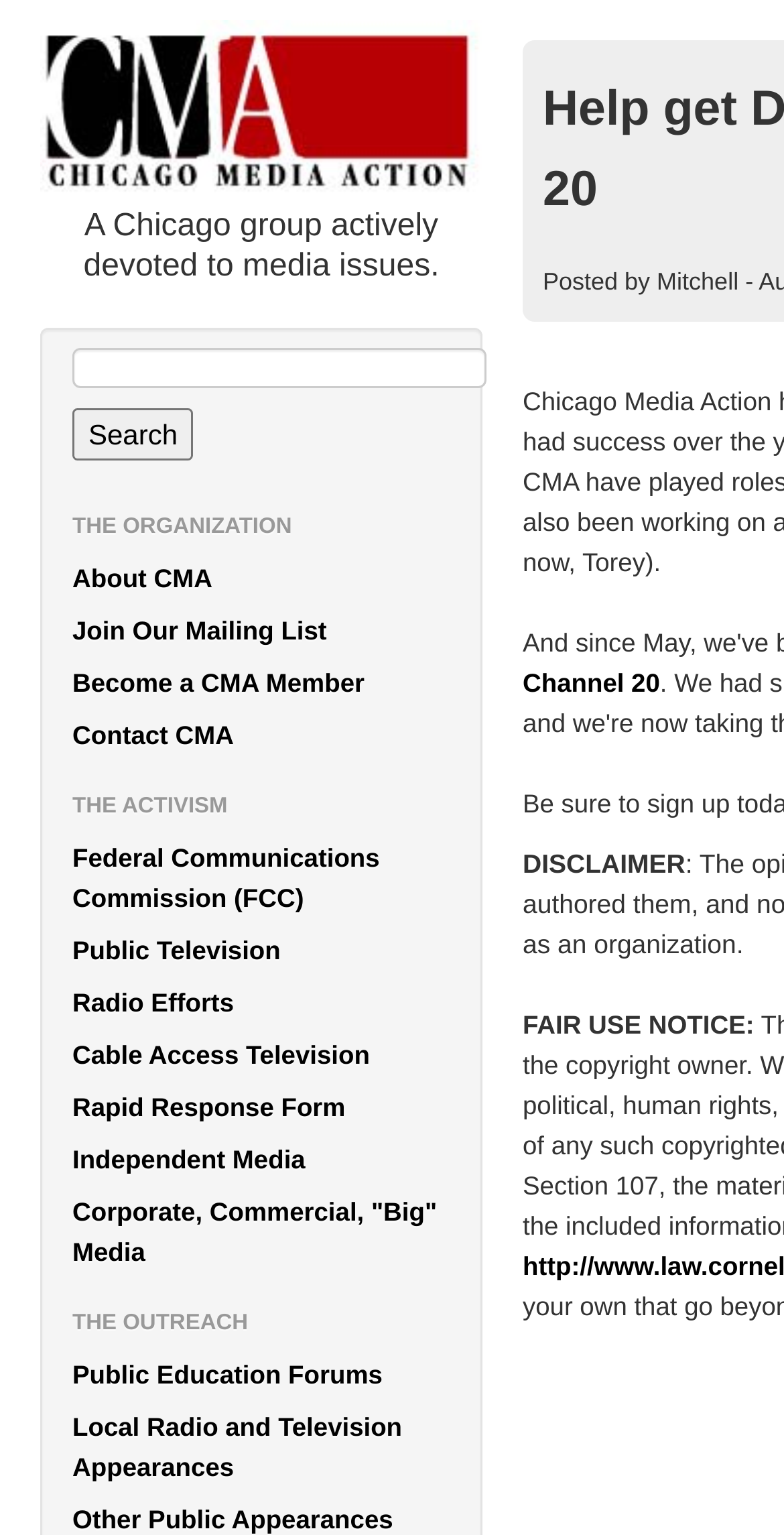Given the description Become a CMA Member, predict the bounding box coordinates of the UI element. Ensure the coordinates are in the format (top-left x, top-left y, bottom-right x, bottom-right y) and all values are between 0 and 1.

[0.054, 0.429, 0.613, 0.463]